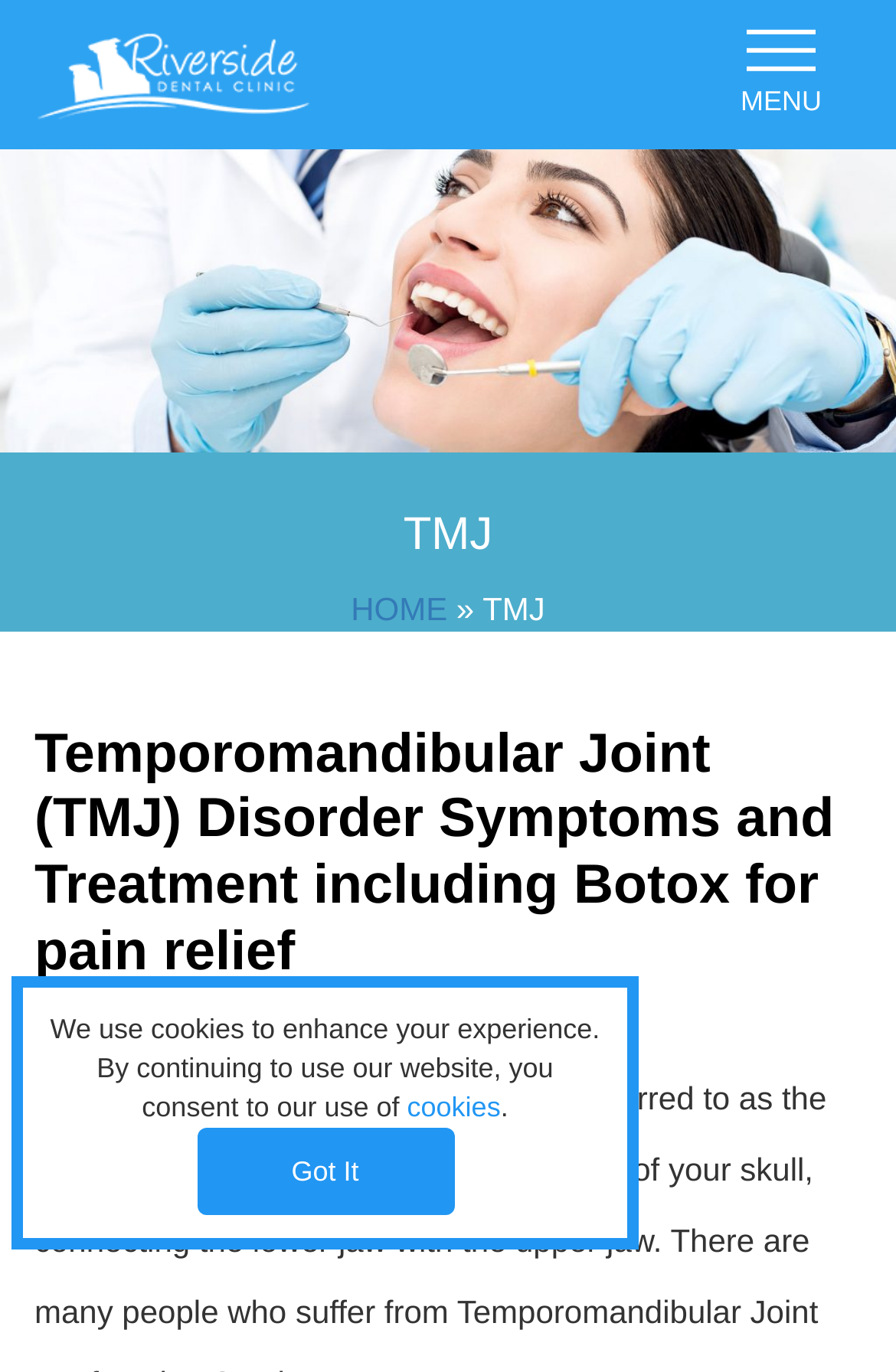Answer the question in one word or a short phrase:
What is the main topic of the webpage?

TMJ Treatment